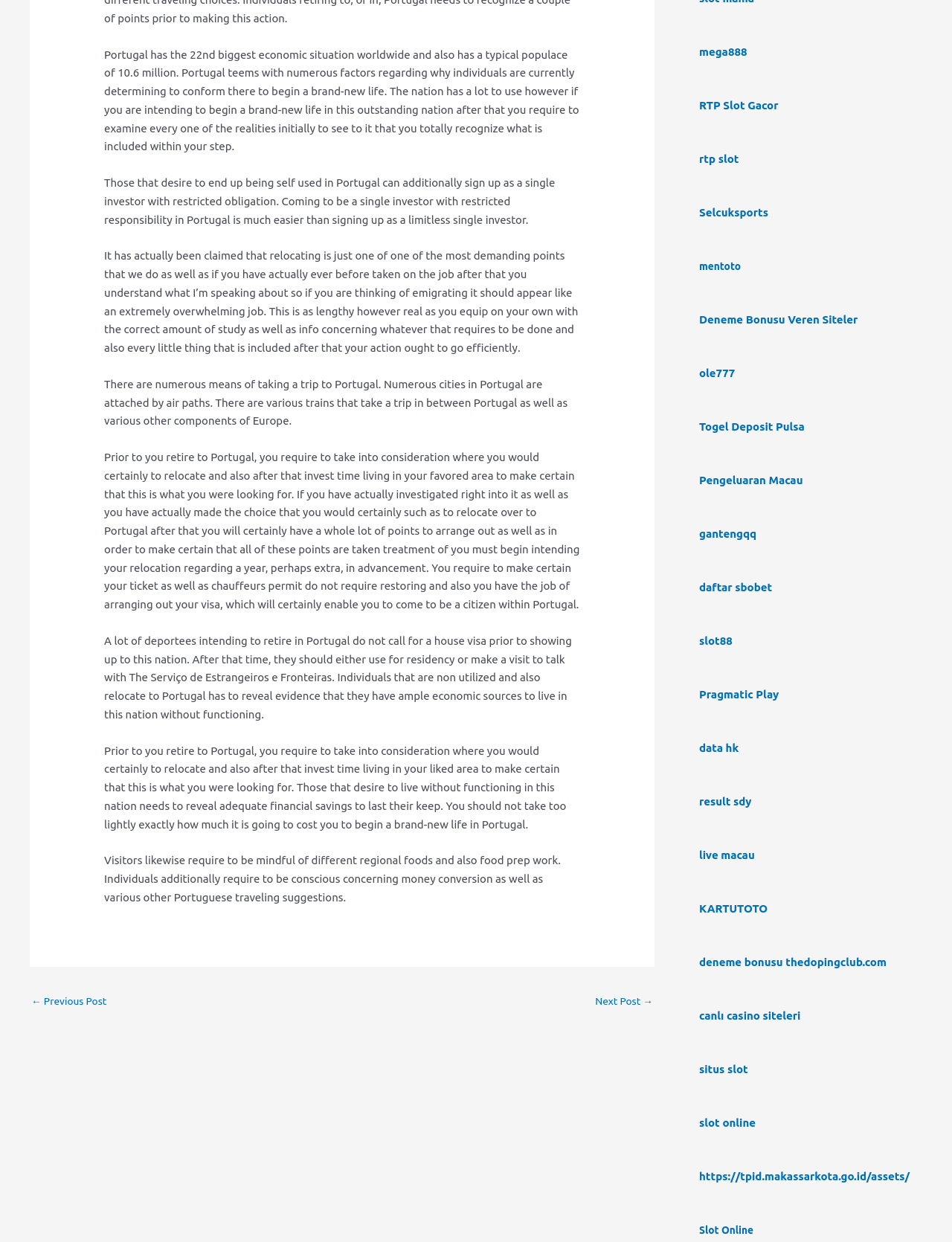Based on the image, provide a detailed response to the question:
How can one become self-employed in Portugal?

The answer can be found in the second StaticText element, which states 'Those that desire to end up being self used in Portugal can additionally sign up as a single investor with restricted obligation.'